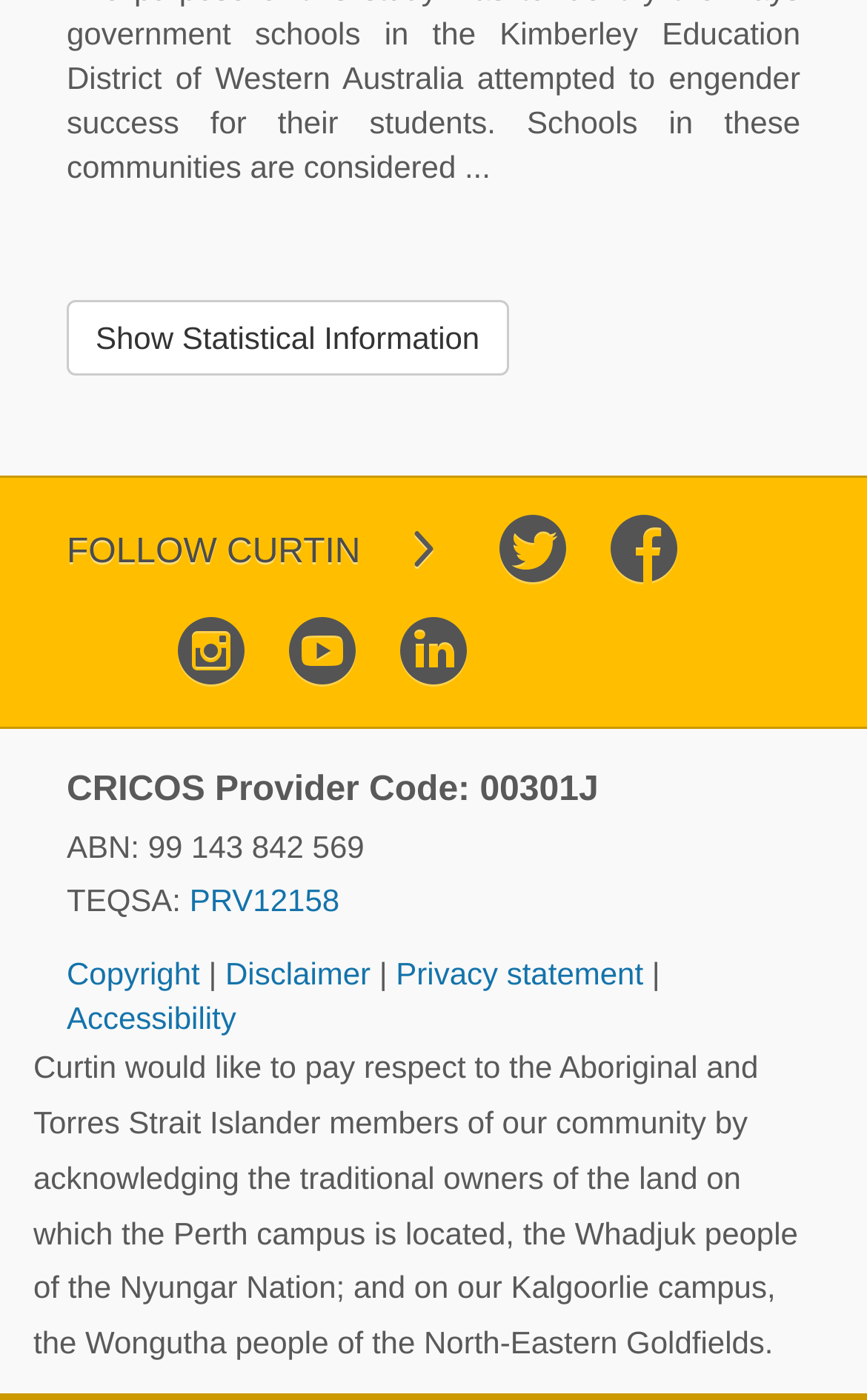Respond with a single word or short phrase to the following question: 
What is the CRICOS Provider Code?

00301J